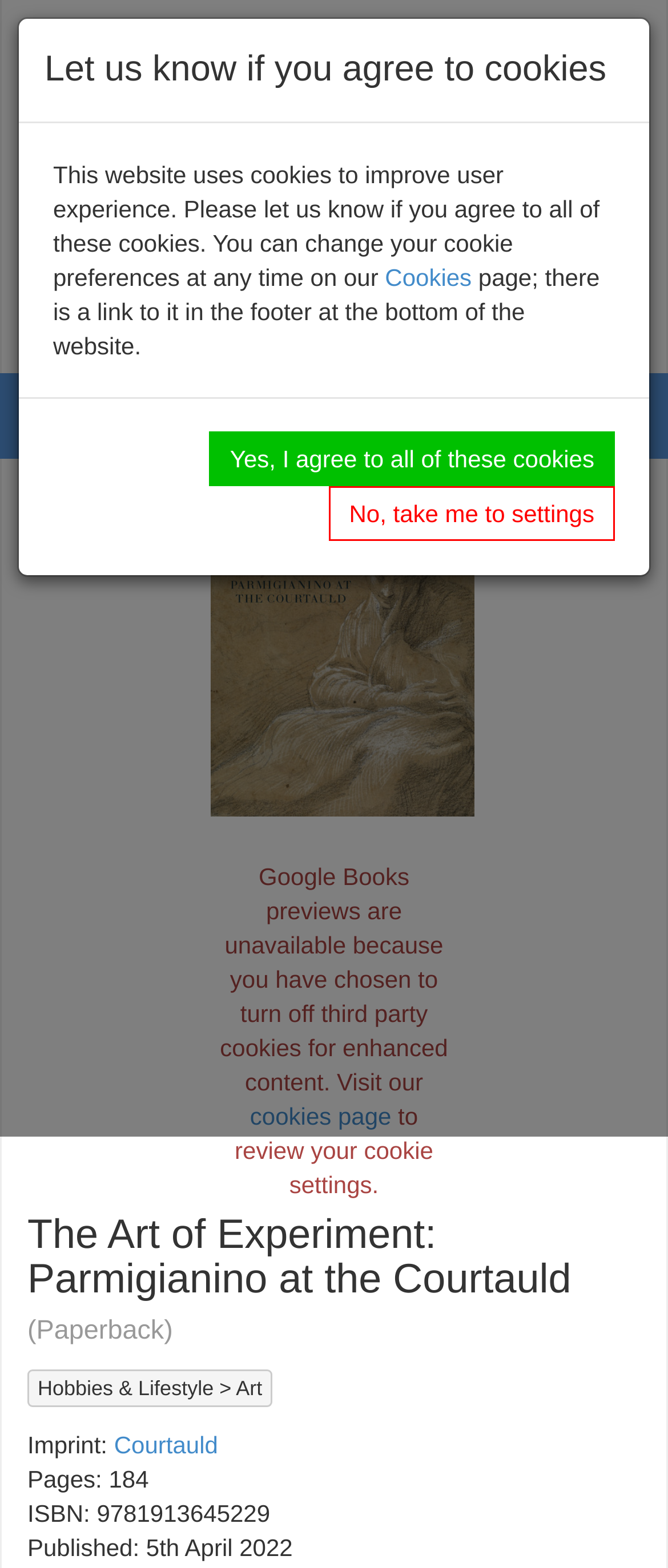Identify the bounding box coordinates of the region that should be clicked to execute the following instruction: "View The Art of Experiment book details".

[0.315, 0.319, 0.709, 0.521]